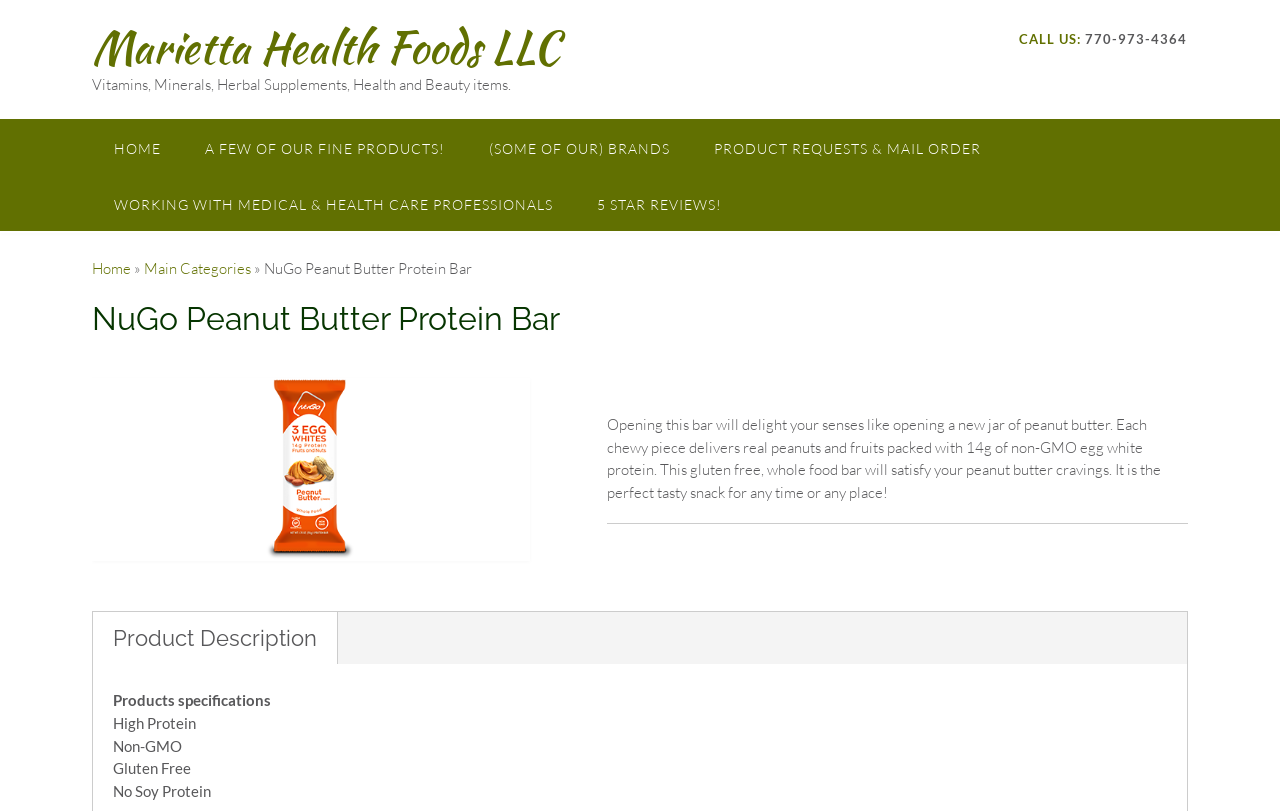Is this product gluten-free?
Refer to the screenshot and respond with a concise word or phrase.

Yes